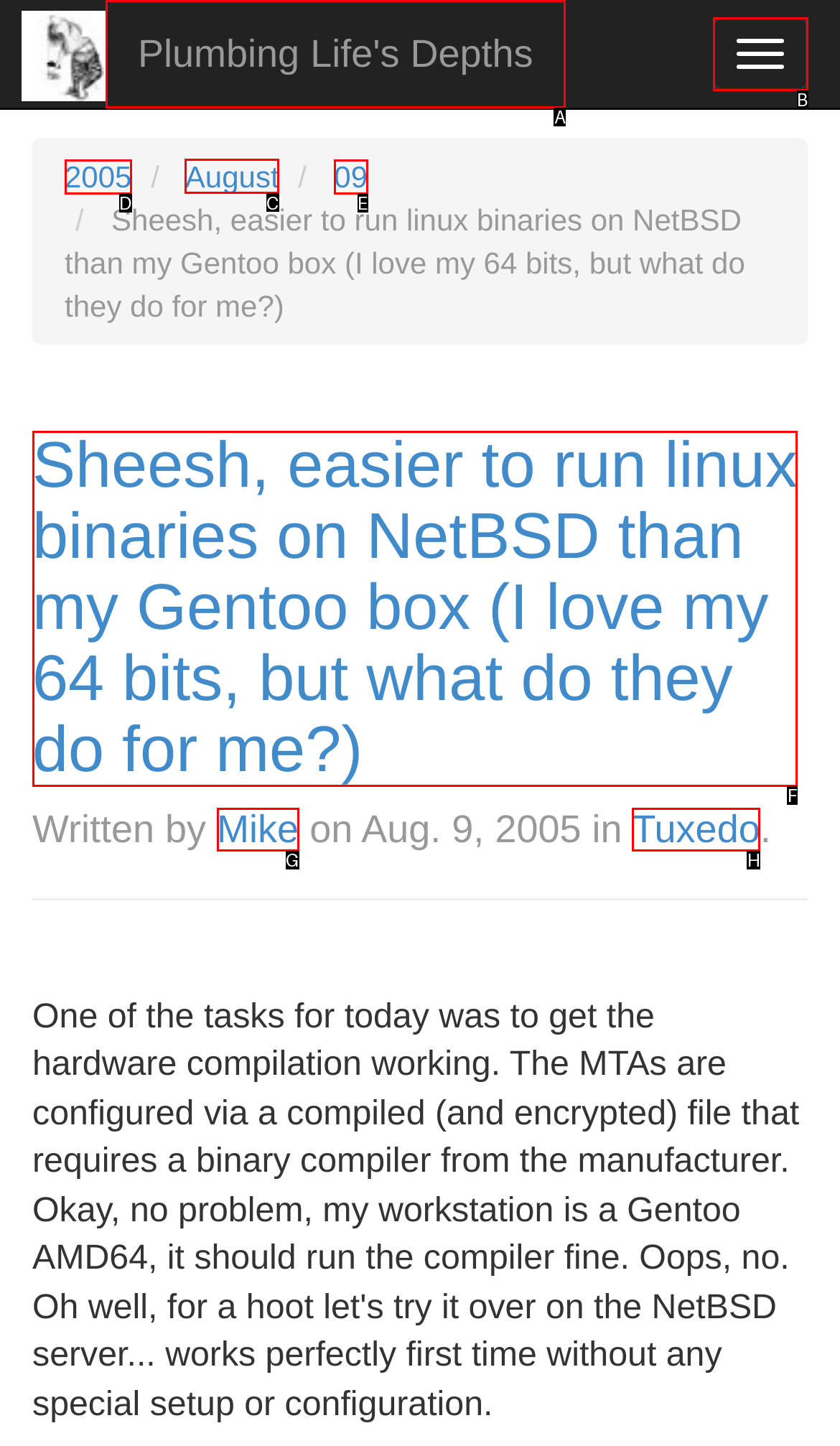Select the HTML element to finish the task: View posts from August Reply with the letter of the correct option.

C